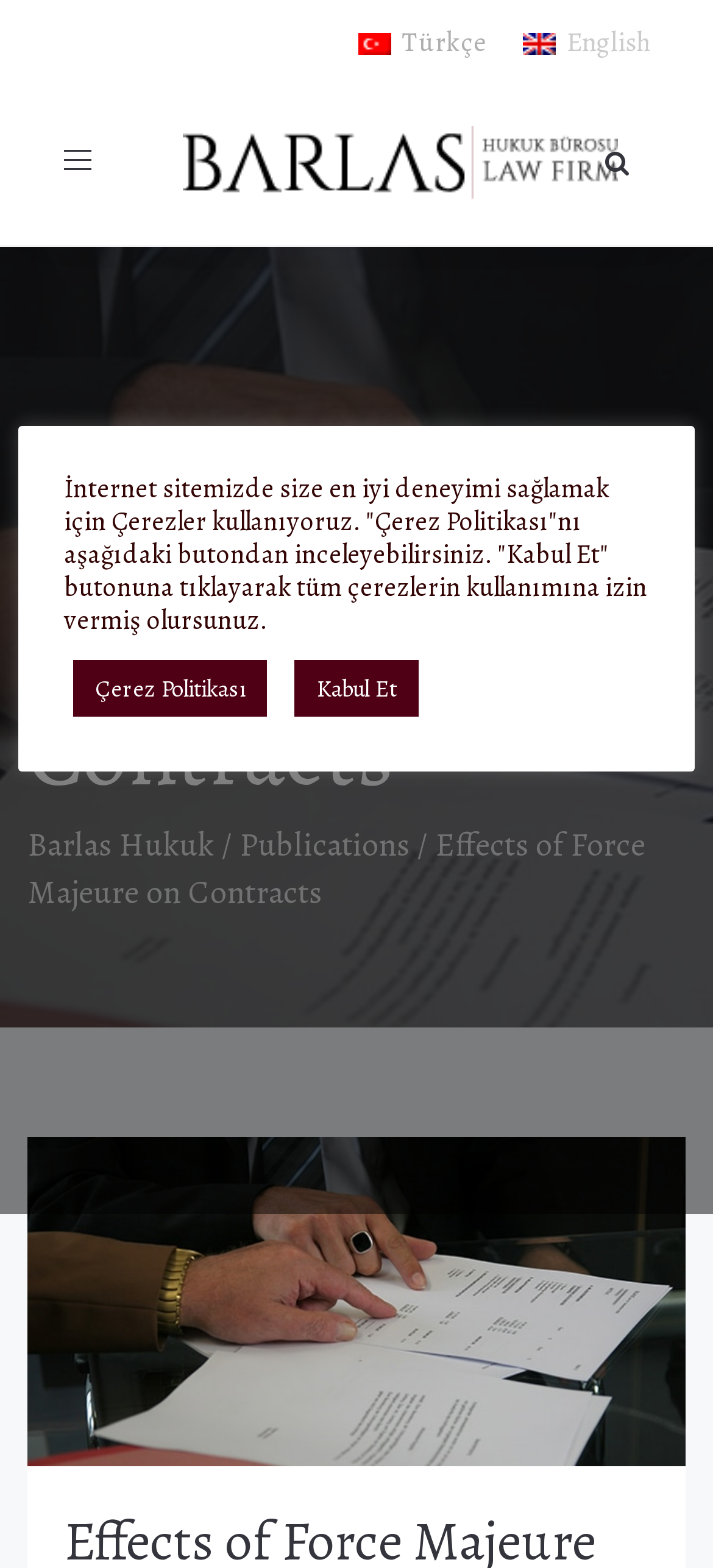Give a one-word or phrase response to the following question: What is the topic of the main content?

Force Majeure on Contracts